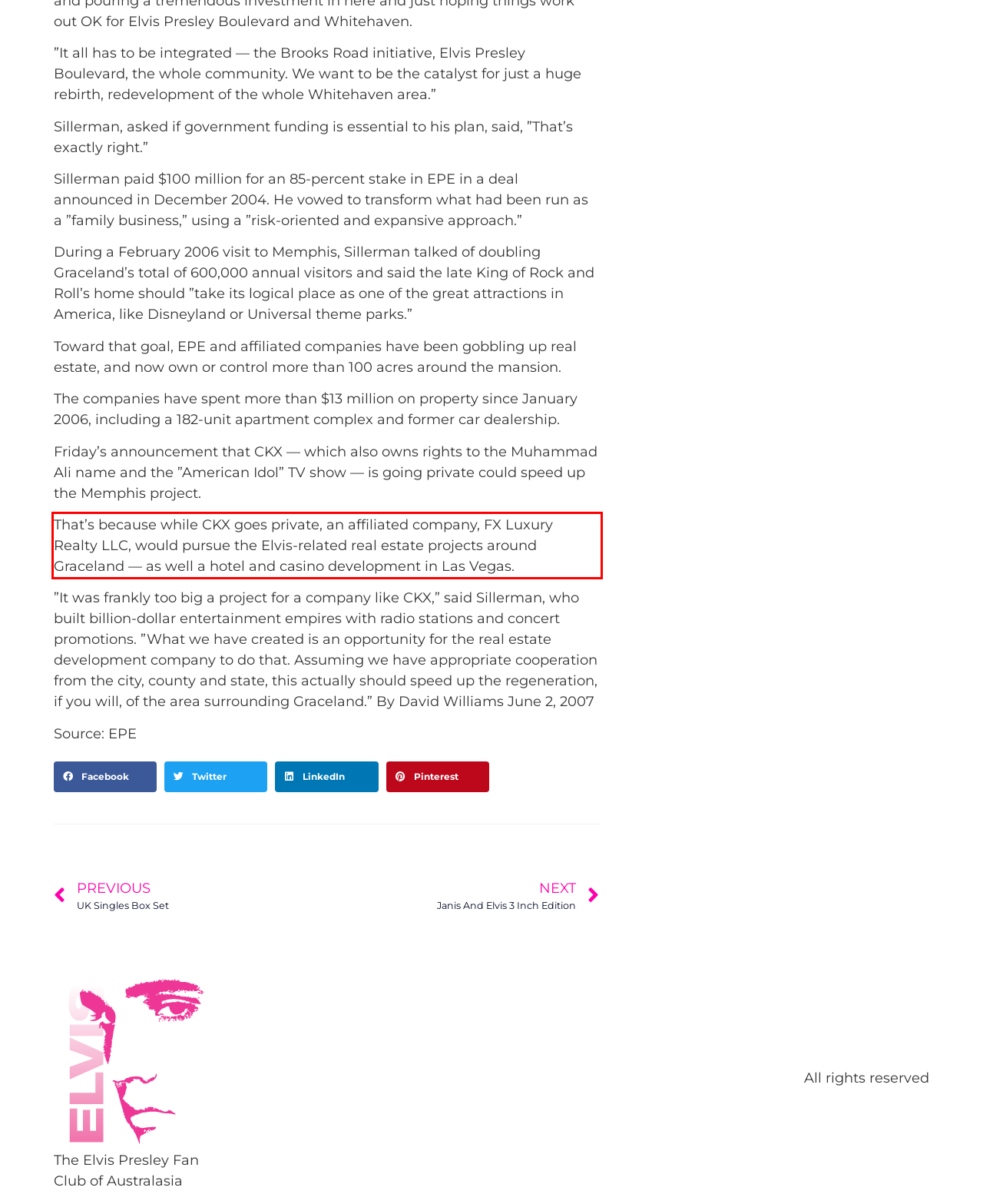Identify and transcribe the text content enclosed by the red bounding box in the given screenshot.

That’s because while CKX goes private, an affiliated company, FX Luxury Realty LLC, would pursue the Elvis-related real estate projects around Graceland — as well a hotel and casino development in Las Vegas.